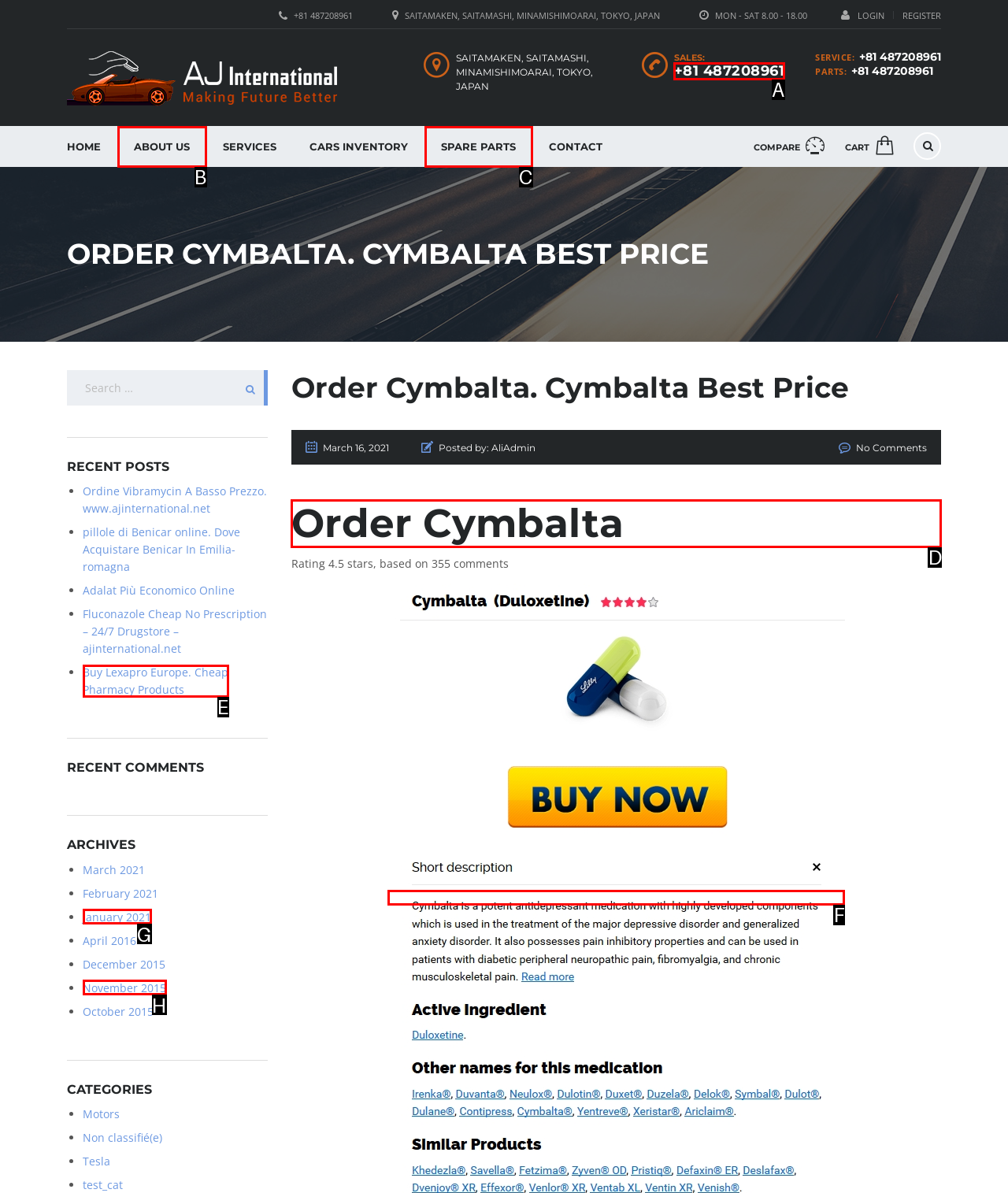Determine which HTML element should be clicked for this task: Order Cymbalta
Provide the option's letter from the available choices.

D